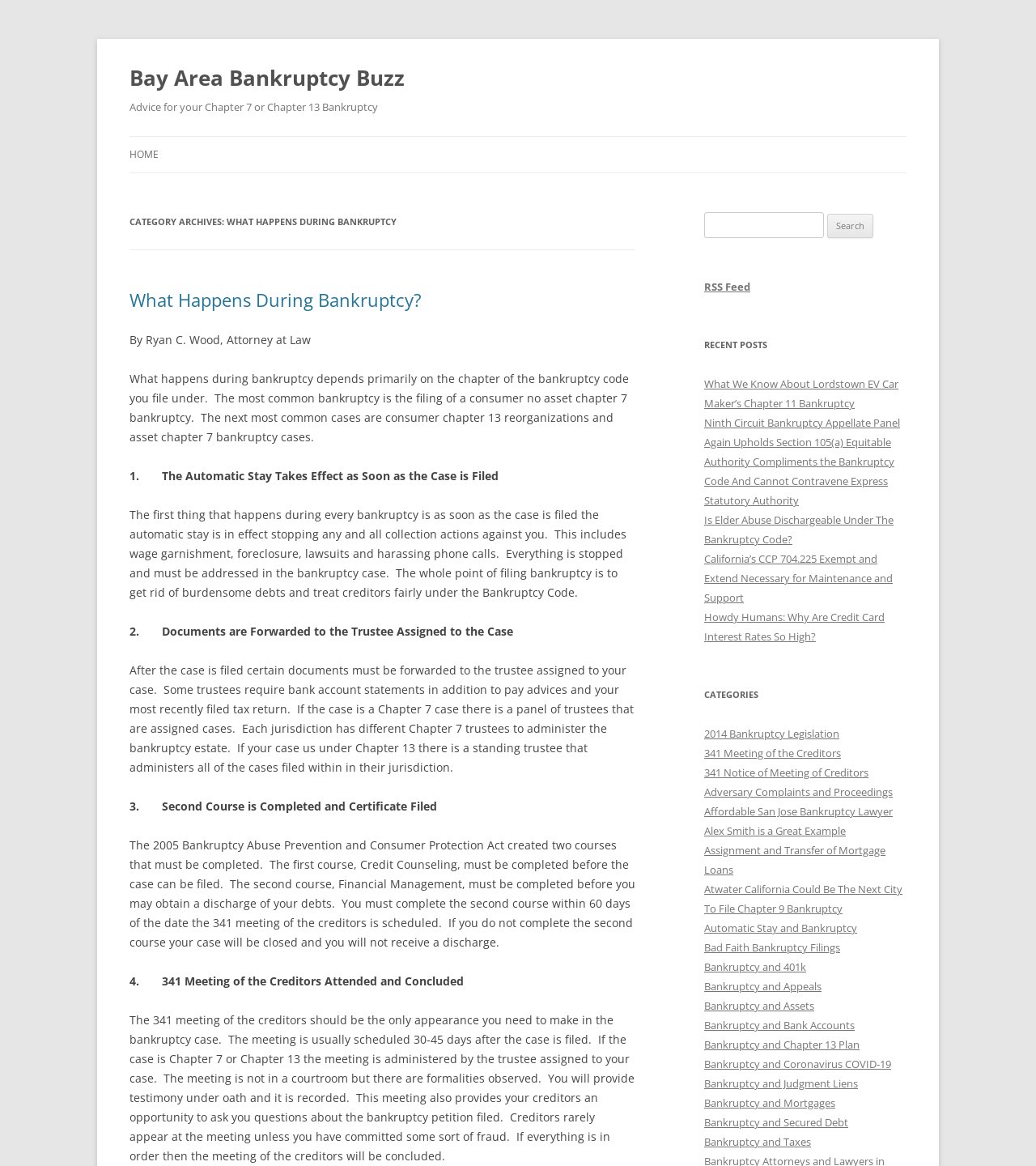Can you provide the bounding box coordinates for the element that should be clicked to implement the instruction: "Click on the 'HOME' link"?

[0.125, 0.117, 0.153, 0.148]